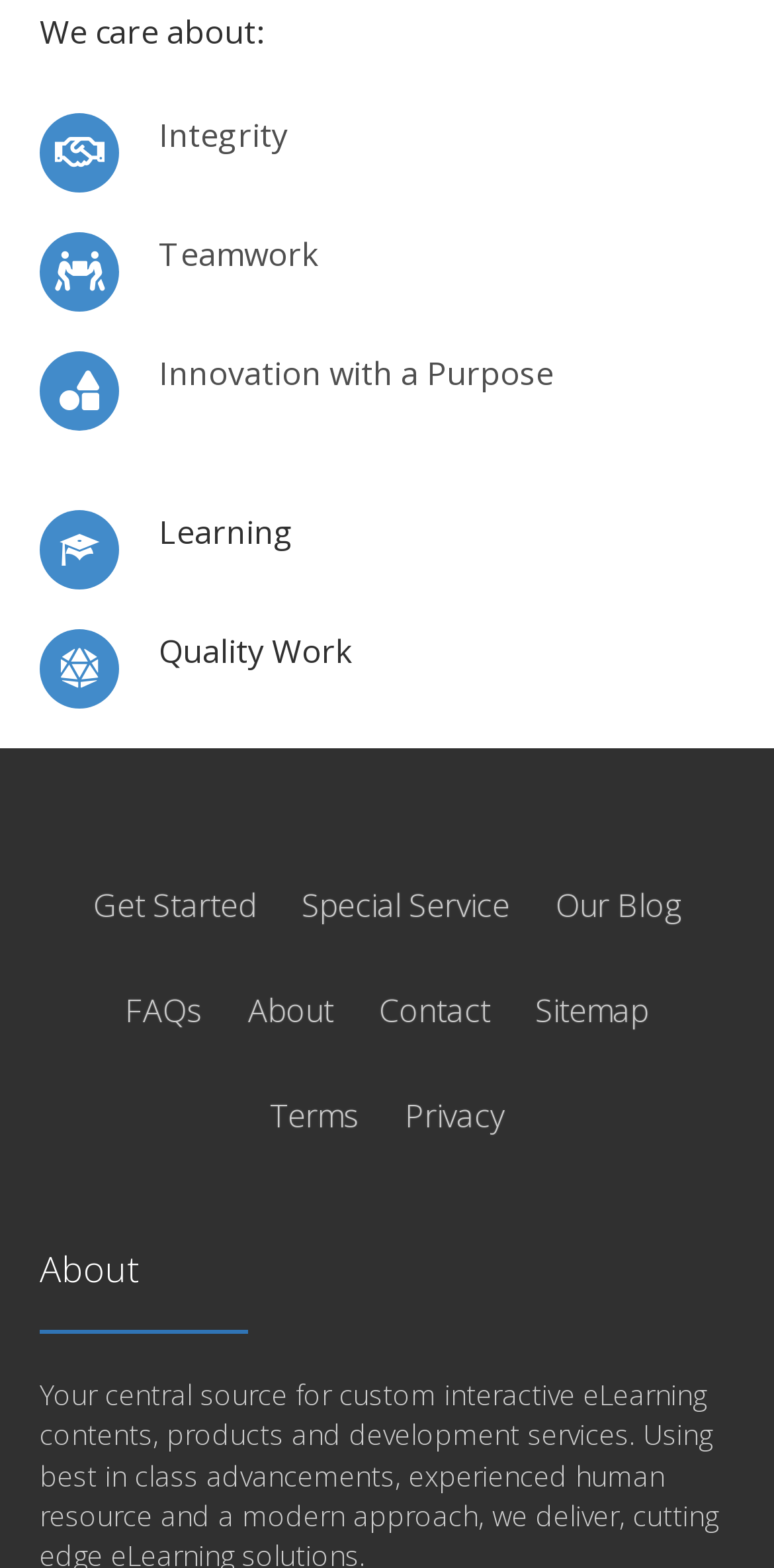How many links are there in the bottom navigation menu?
Use the image to give a comprehensive and detailed response to the question.

The bottom navigation menu has eight links: Get Started, Special Service, Our Blog, FAQs, About, Contact, Sitemap, and Terms.